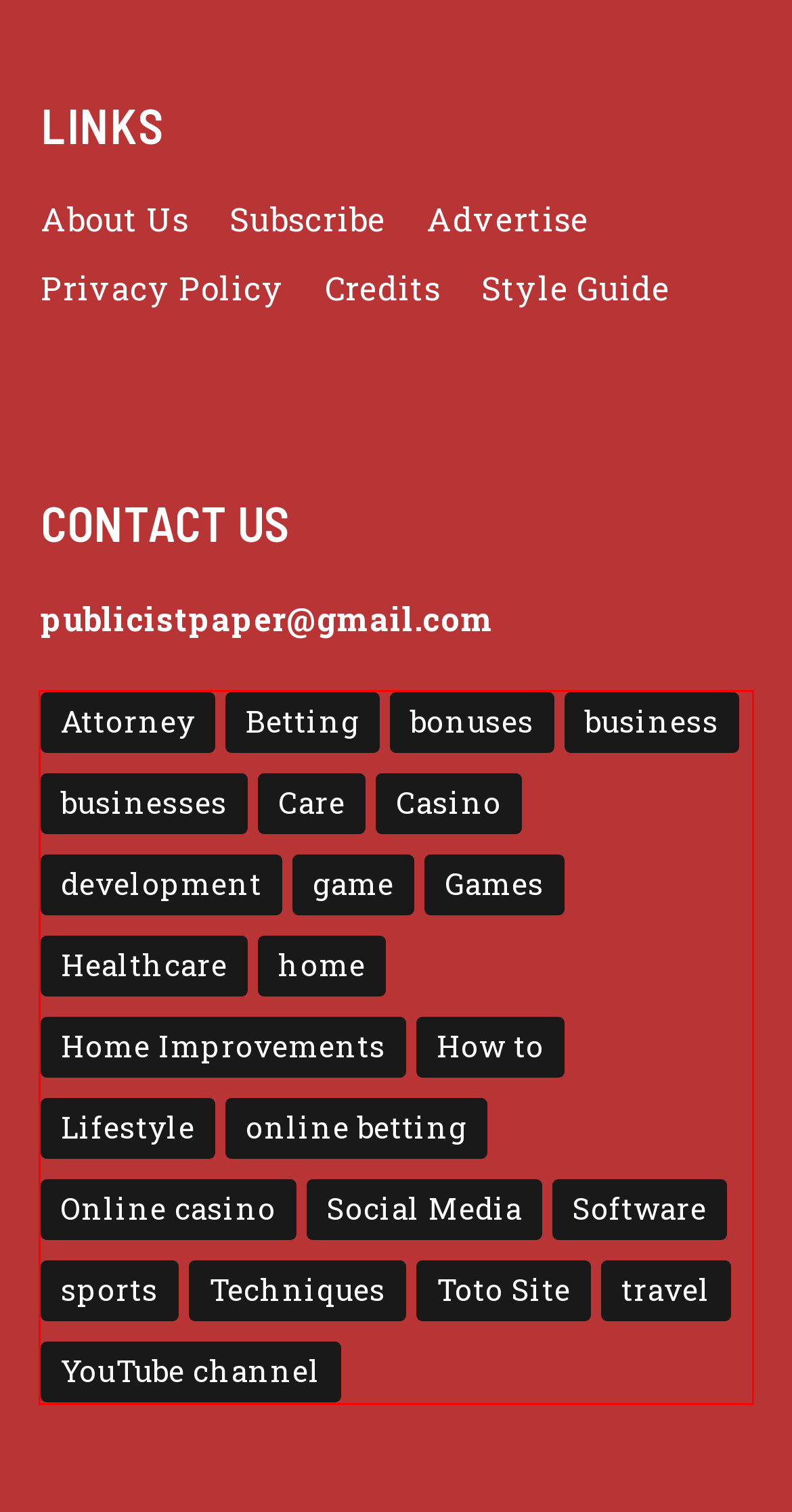Examine the screenshot of the webpage, locate the red bounding box, and perform OCR to extract the text contained within it.

Attorney Betting bonuses business businesses Care Casino development game Games Healthcare home Home Improvements How to Lifestyle online betting Online casino Social Media Software sports Techniques Toto Site travel YouTube channel